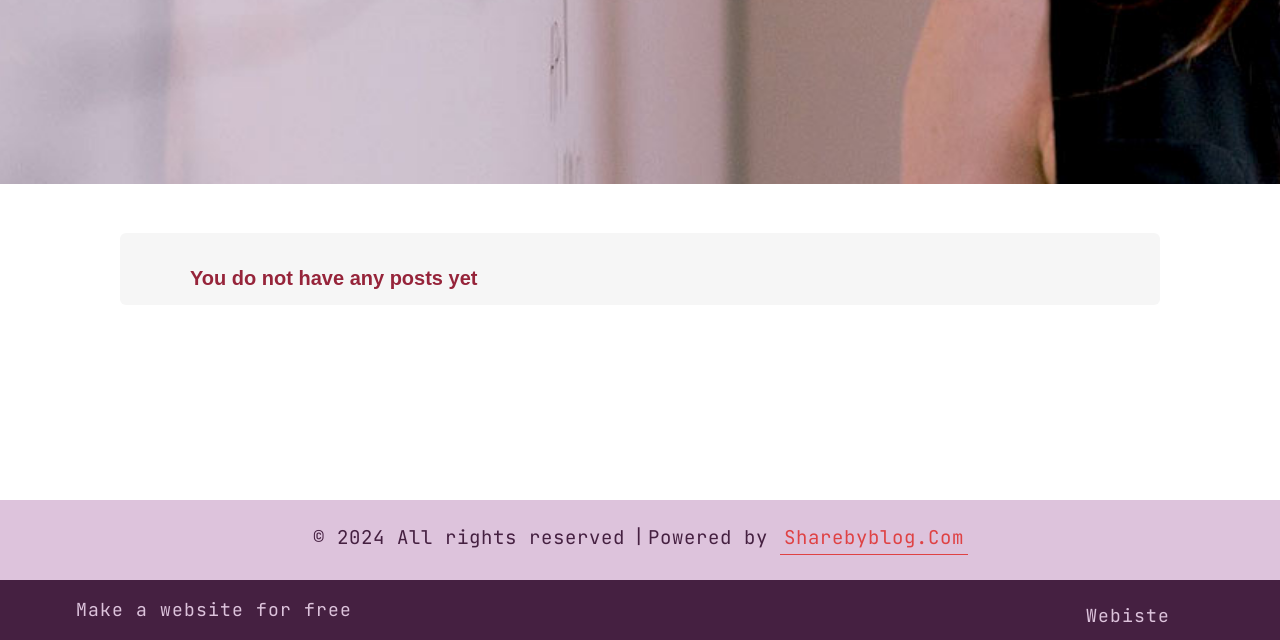Provide the bounding box coordinates of the HTML element this sentence describes: "Make a website for free". The bounding box coordinates consist of four float numbers between 0 and 1, i.e., [left, top, right, bottom].

[0.059, 0.935, 0.283, 0.971]